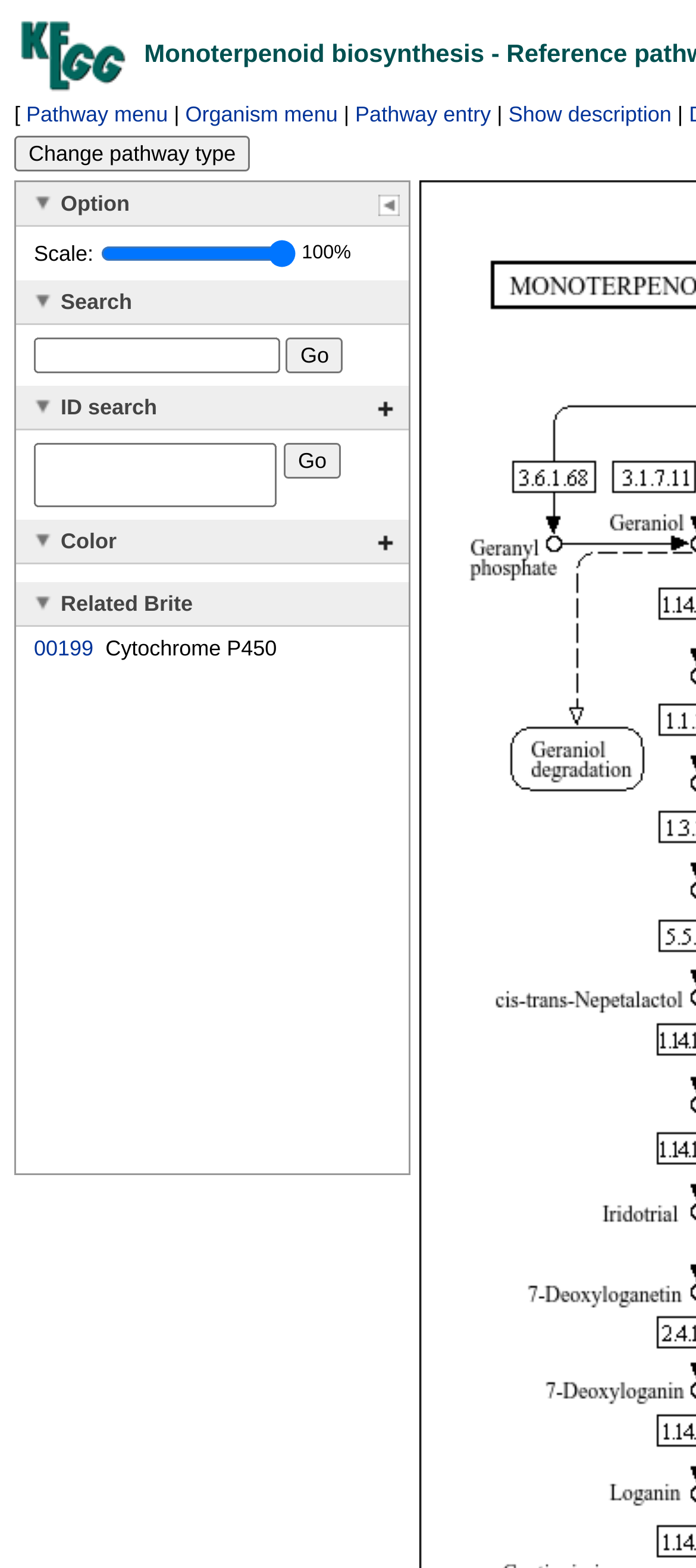What is the related Brite pathway?
From the image, respond with a single word or phrase.

00199 Cytochrome P450